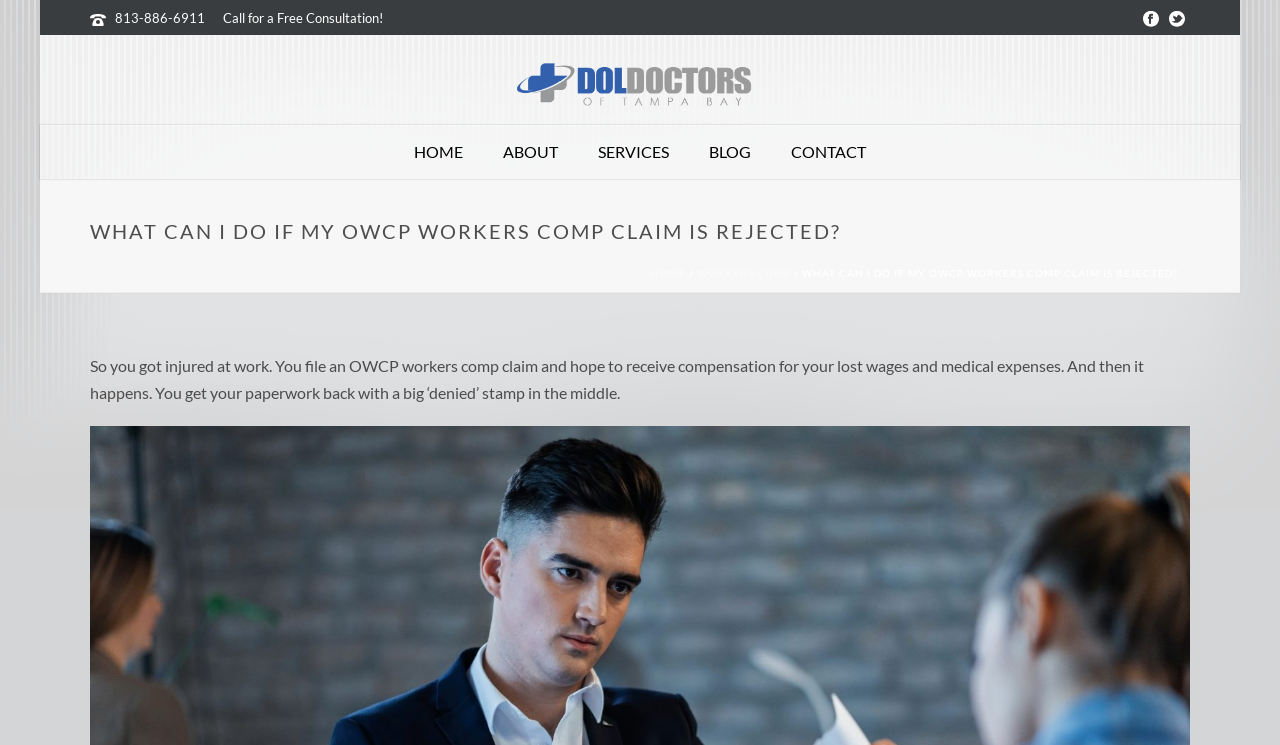Extract the top-level heading from the webpage and provide its text.

WHAT CAN I DO IF MY OWCP WORKERS COMP CLAIM IS REJECTED?